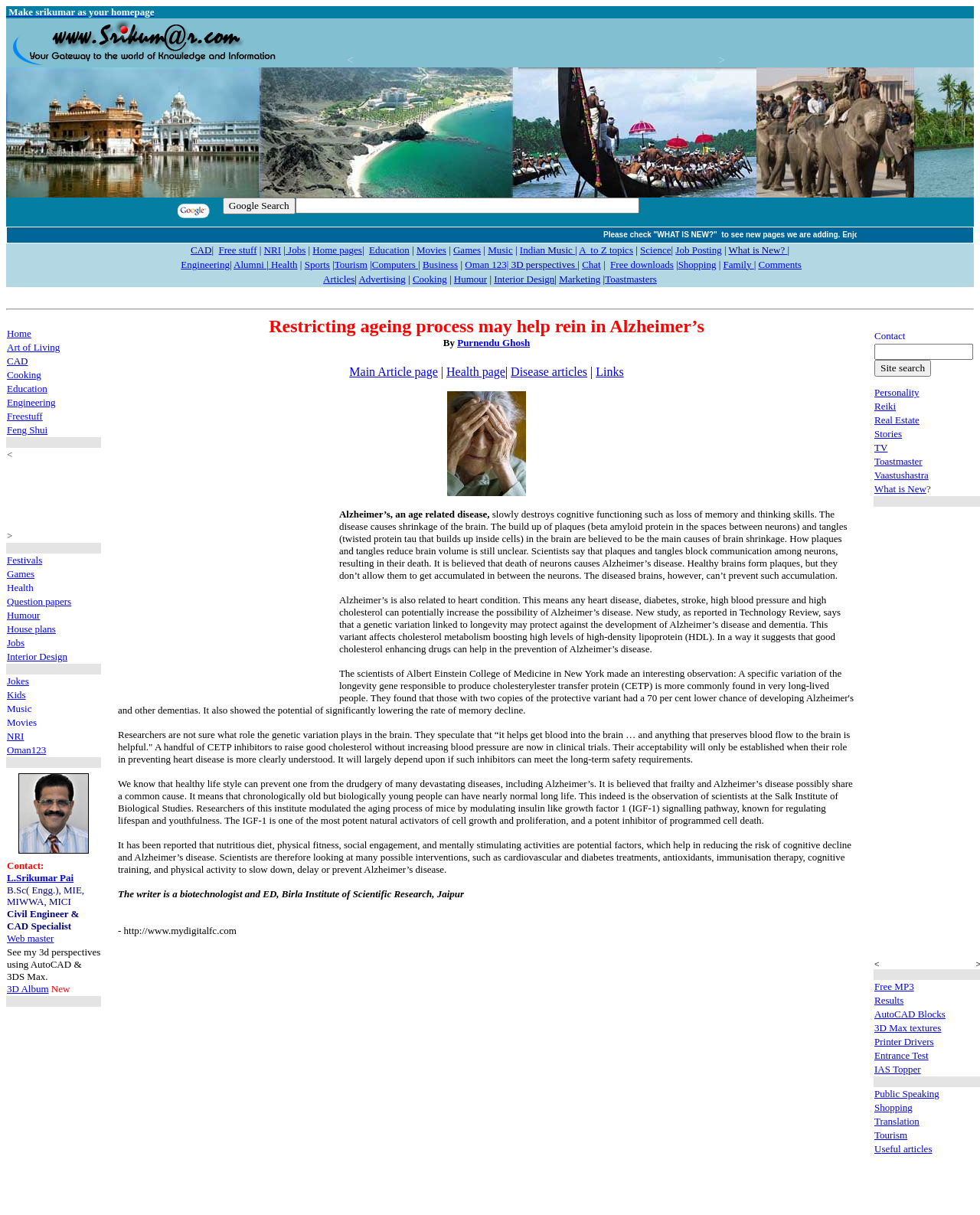Pinpoint the bounding box coordinates of the element that must be clicked to accomplish the following instruction: "View Engineering". The coordinates should be in the format of four float numbers between 0 and 1, i.e., [left, top, right, bottom].

[0.185, 0.213, 0.234, 0.222]